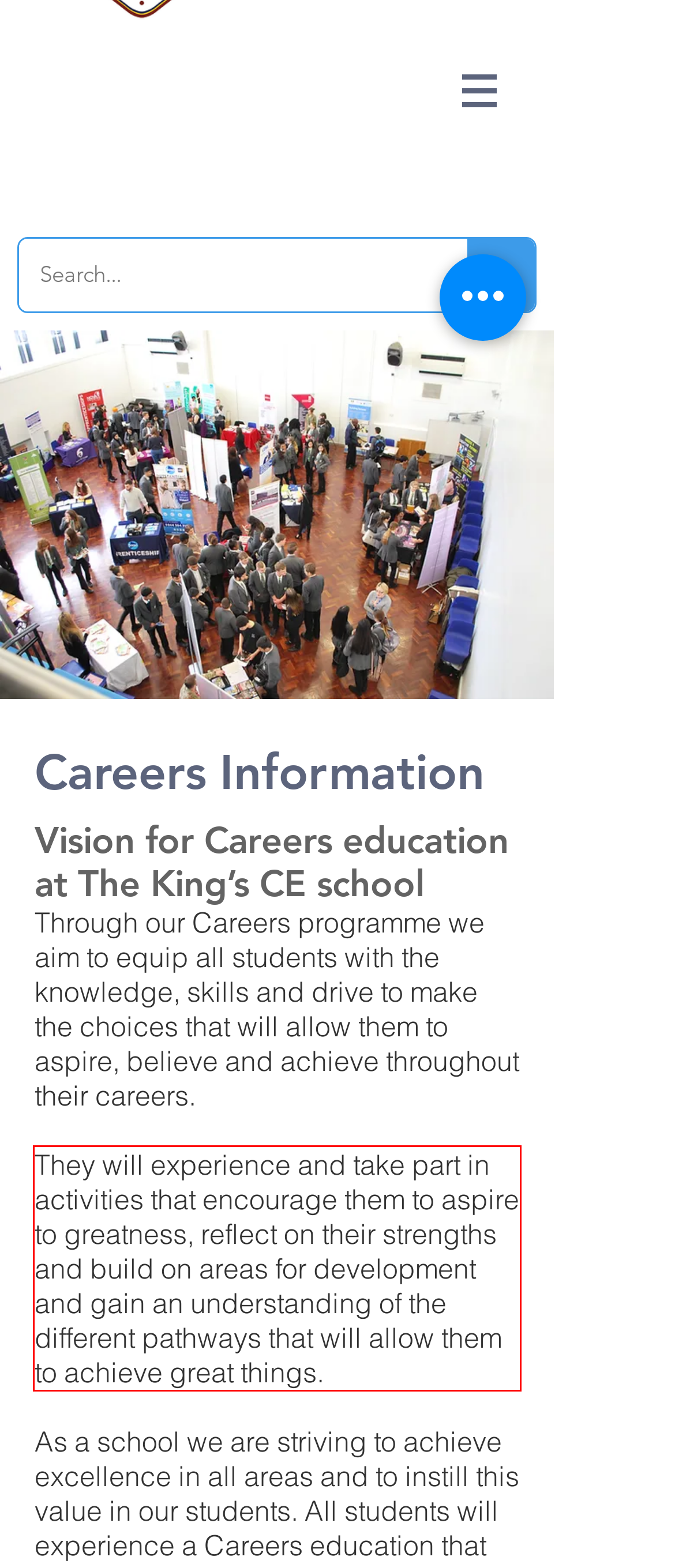Given the screenshot of a webpage, identify the red rectangle bounding box and recognize the text content inside it, generating the extracted text.

They will experience and take part in activities that encourage them to aspire to greatness, reflect on their strengths and build on areas for development and gain an understanding of the different pathways that will allow them to achieve great things.